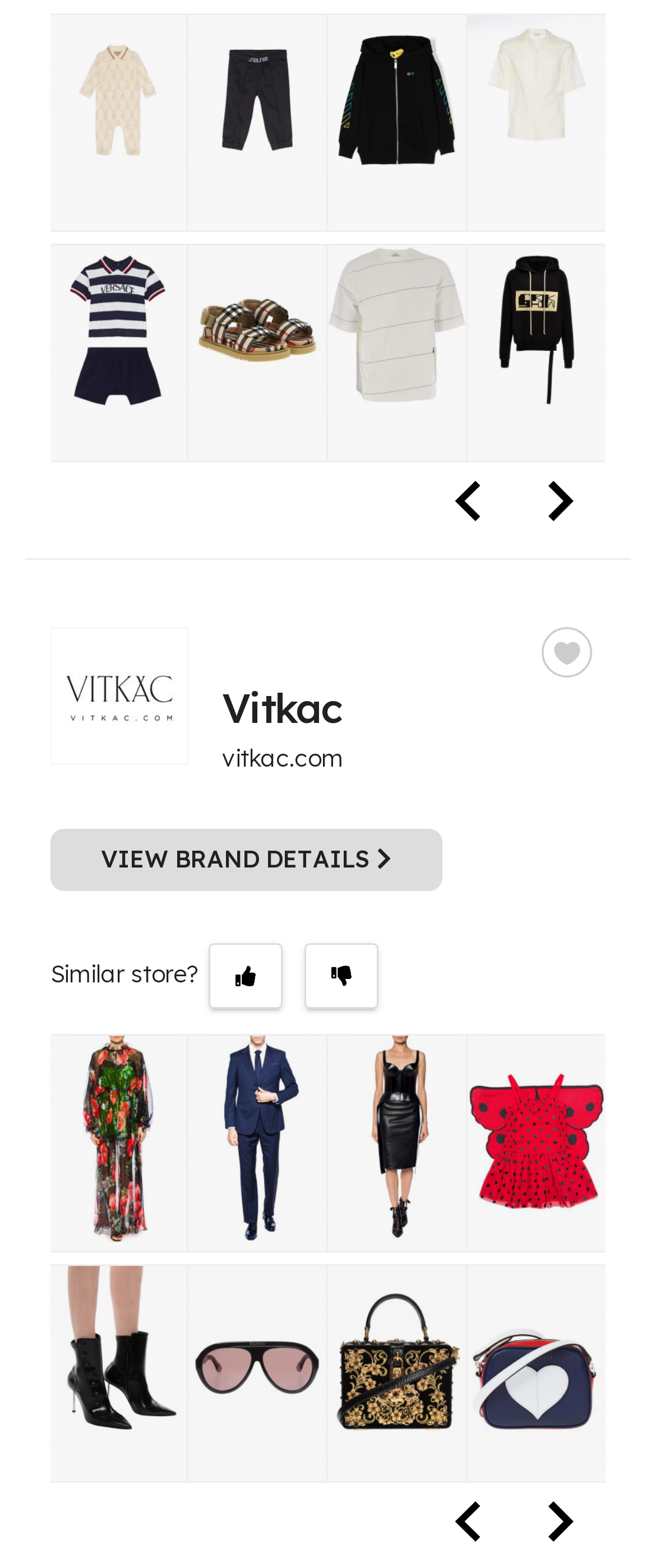What is the text displayed below the store logo?
Refer to the image and provide a concise answer in one word or phrase.

Similar store?